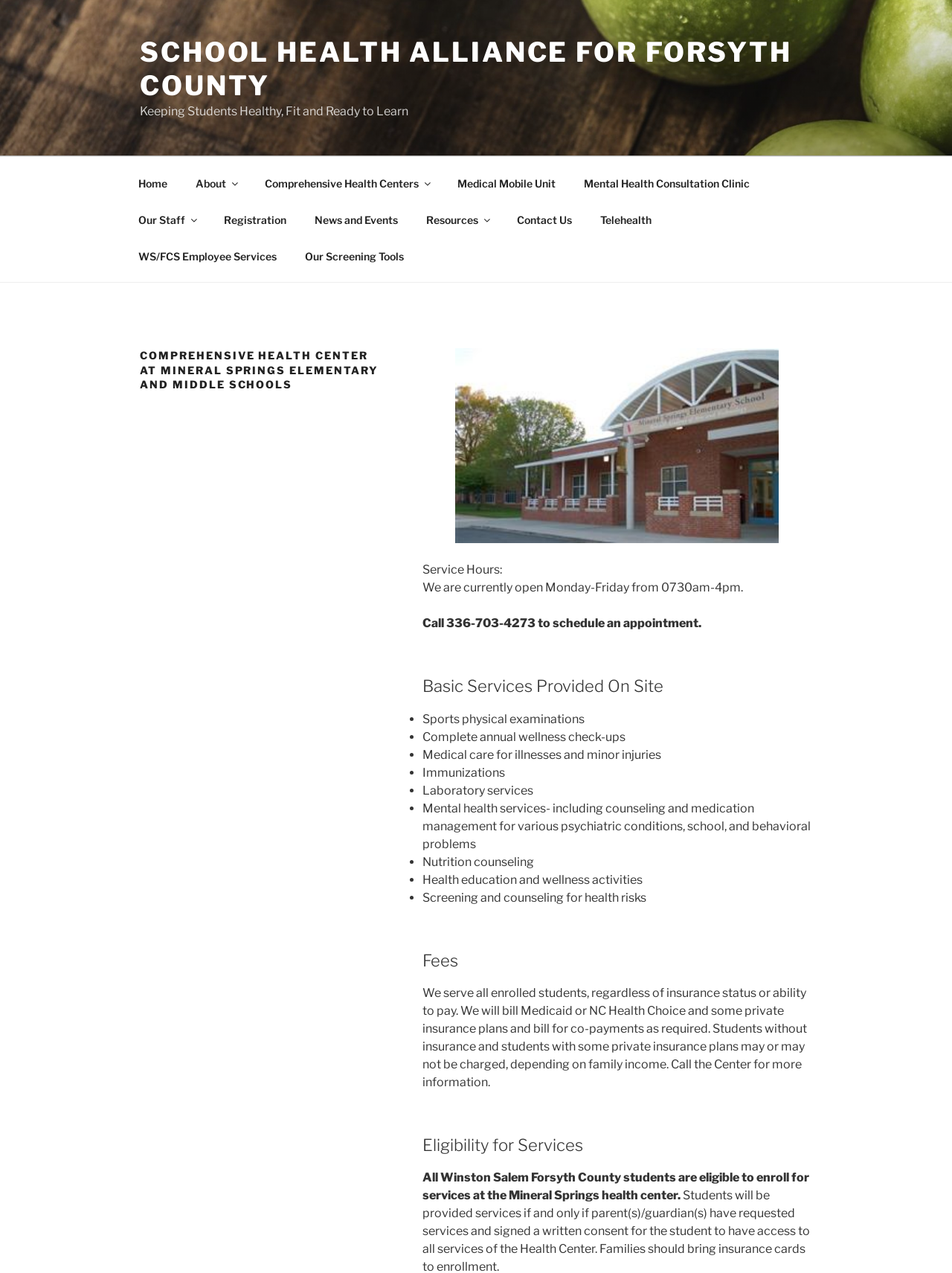Identify the bounding box for the UI element described as: "Contact Us". Ensure the coordinates are four float numbers between 0 and 1, formatted as [left, top, right, bottom].

[0.529, 0.158, 0.614, 0.187]